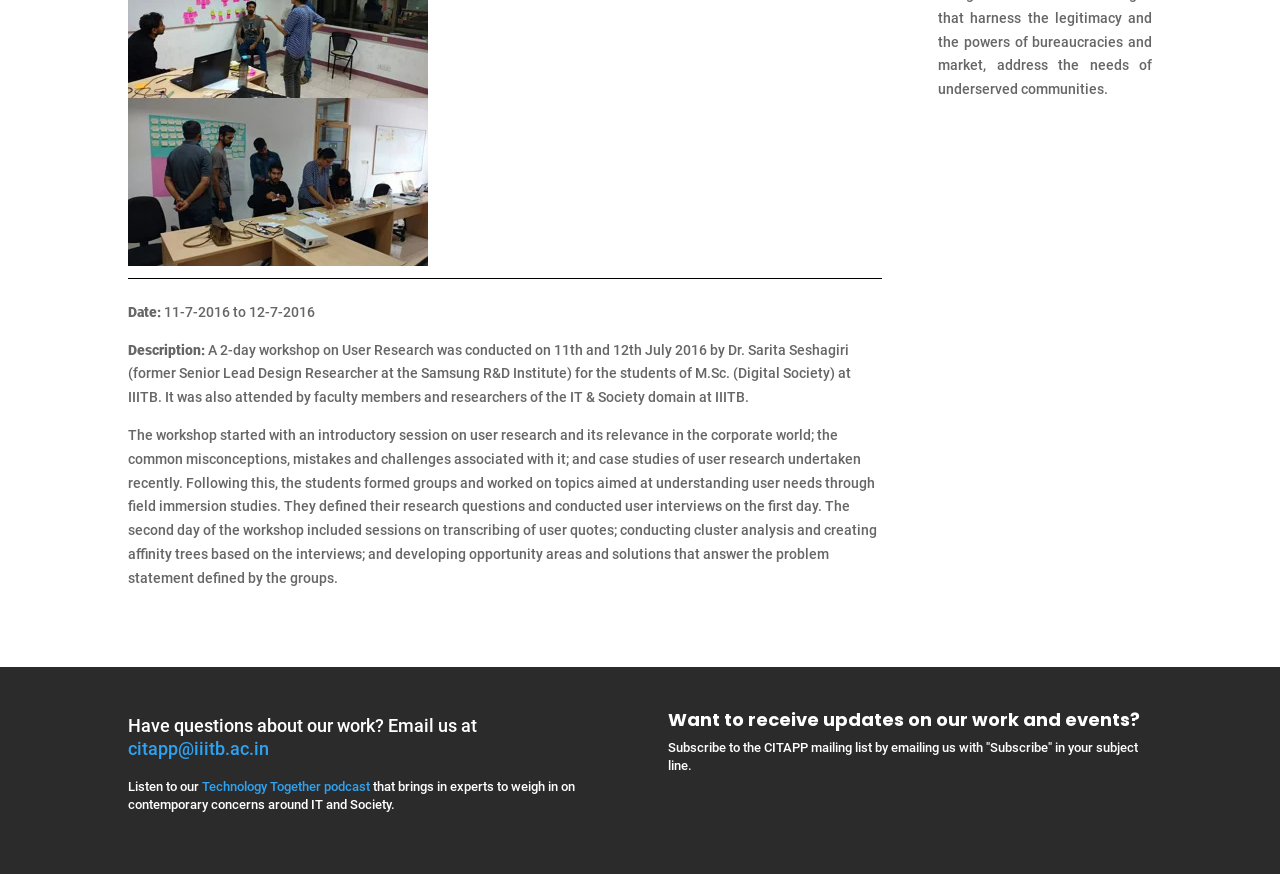From the element description: "Technology Together podcast", extract the bounding box coordinates of the UI element. The coordinates should be expressed as four float numbers between 0 and 1, in the order [left, top, right, bottom].

[0.155, 0.891, 0.289, 0.908]